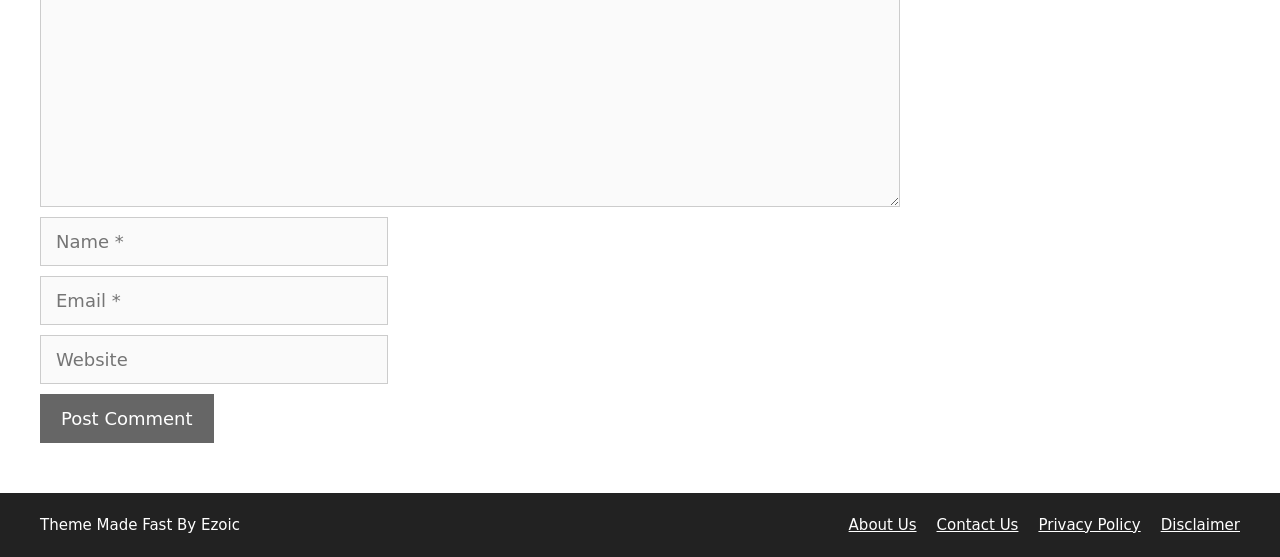Identify the bounding box of the UI component described as: "parent_node: Comment name="author" placeholder="Name *"".

[0.031, 0.389, 0.303, 0.477]